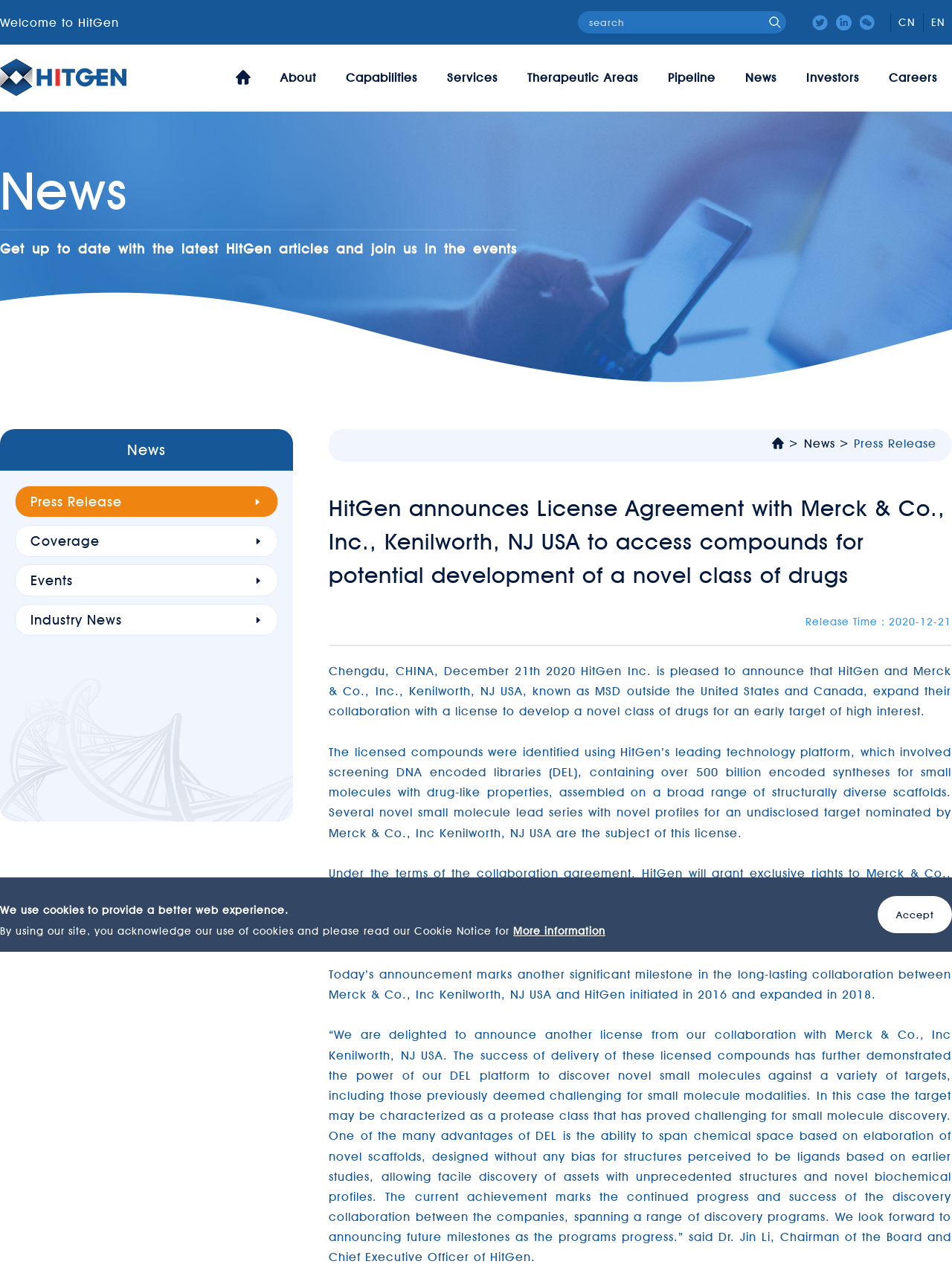Locate the bounding box coordinates of the element that should be clicked to fulfill the instruction: "search for something".

[0.607, 0.009, 0.826, 0.026]